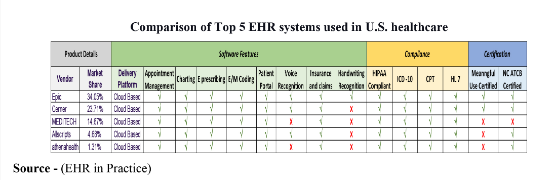Please look at the image and answer the question with a detailed explanation: What feature is assessed in the 'software features' category?

The chart assesses the software features of each EHR system, including appointment management, patient portal capabilities, and insurance handling, to provide a comprehensive understanding of each system's capabilities.